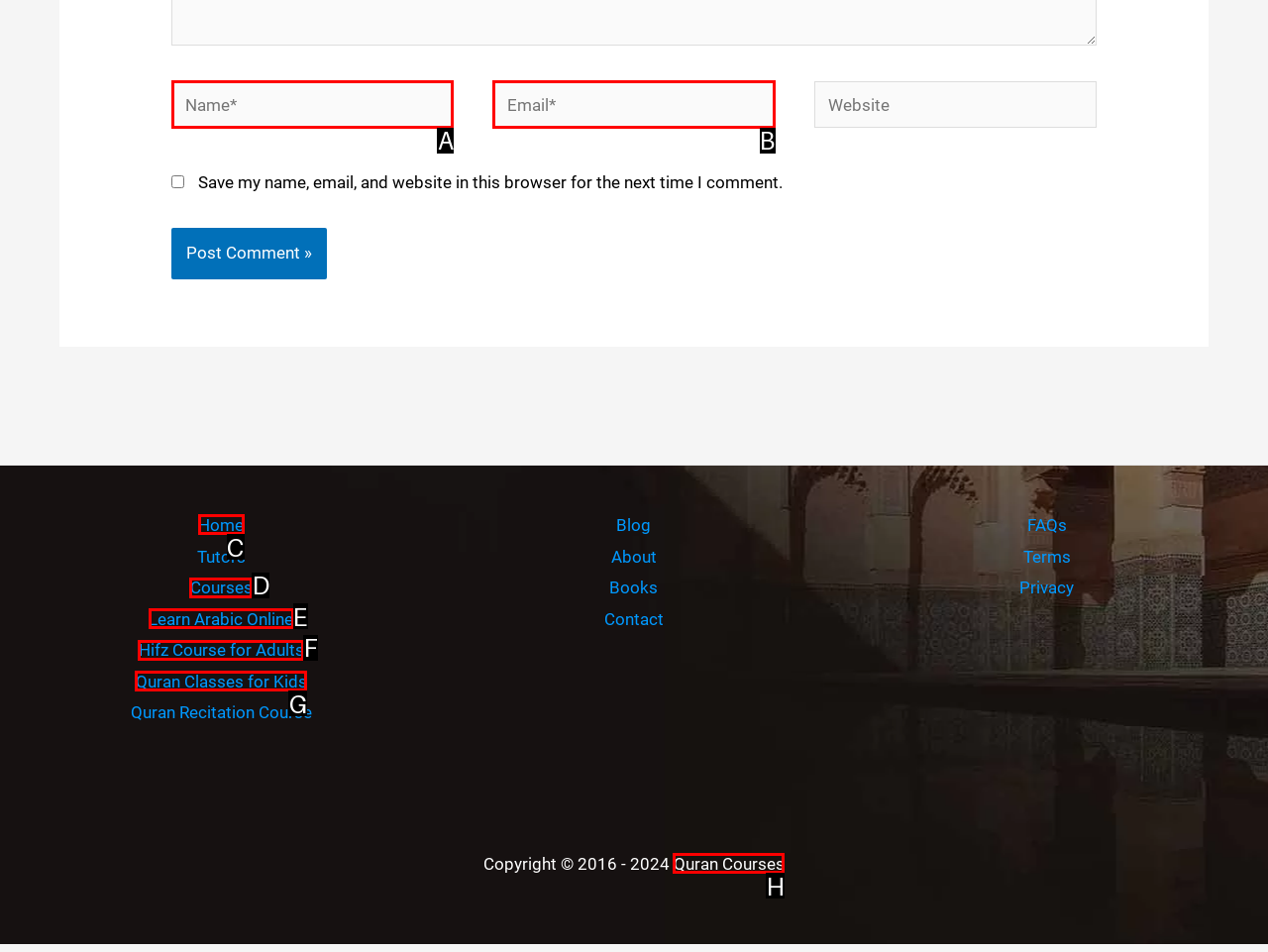From the provided options, which letter corresponds to the element described as: Quran Courses
Answer with the letter only.

H